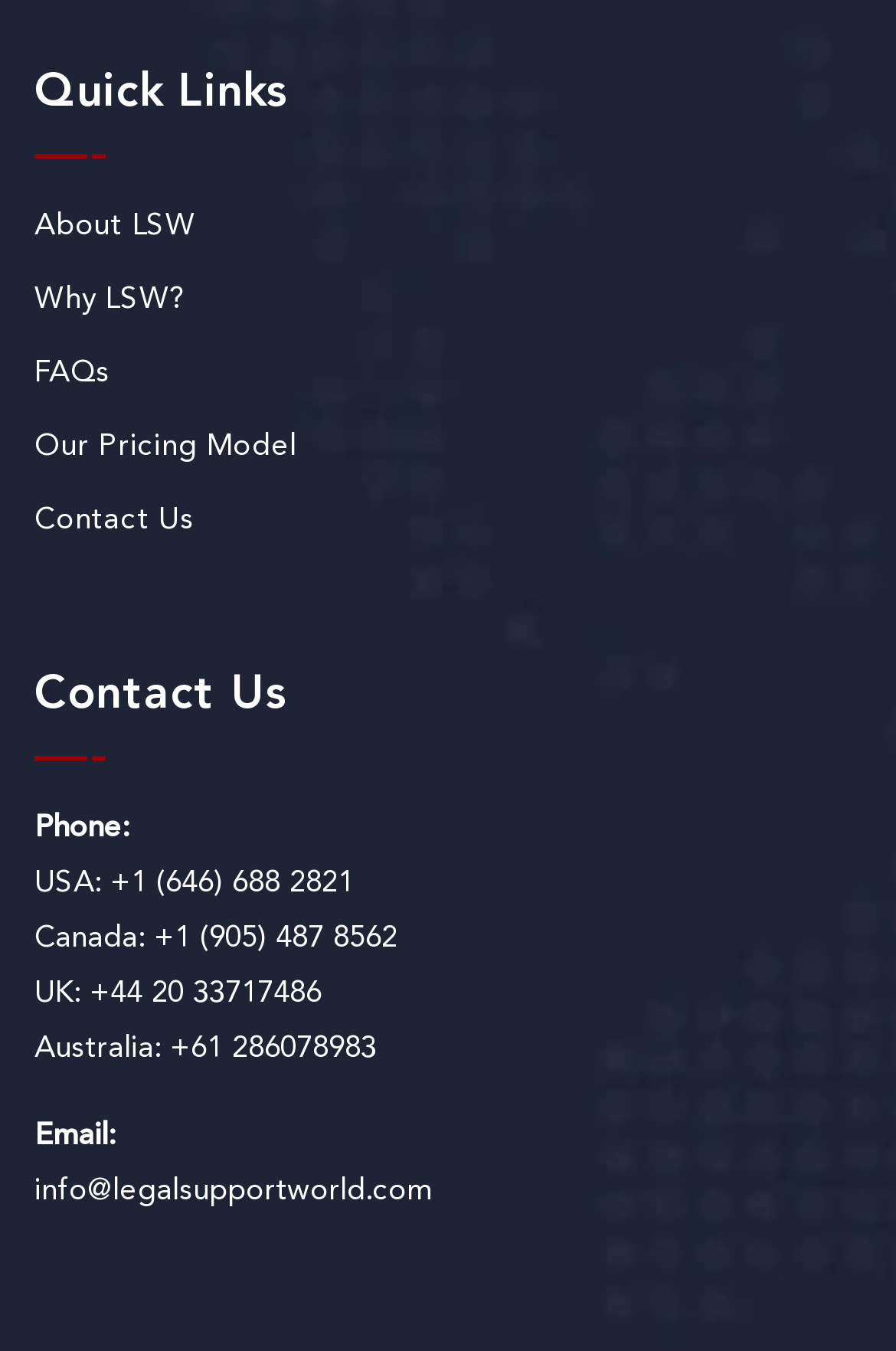Answer this question in one word or a short phrase: How many phone numbers are listed?

4